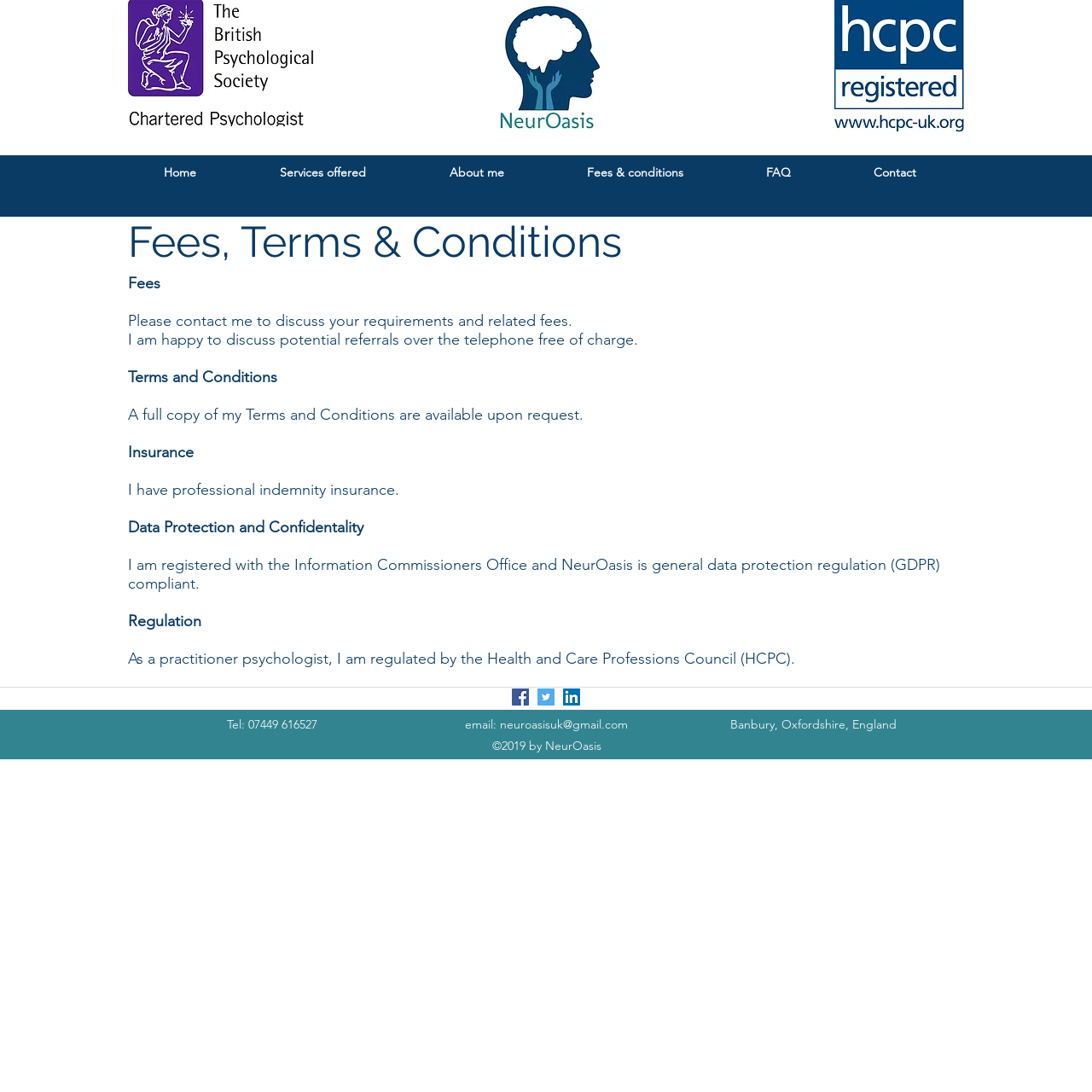Provide the bounding box coordinates of the section that needs to be clicked to accomplish the following instruction: "Contact Dr Emma Henderson via email."

[0.458, 0.656, 0.575, 0.67]